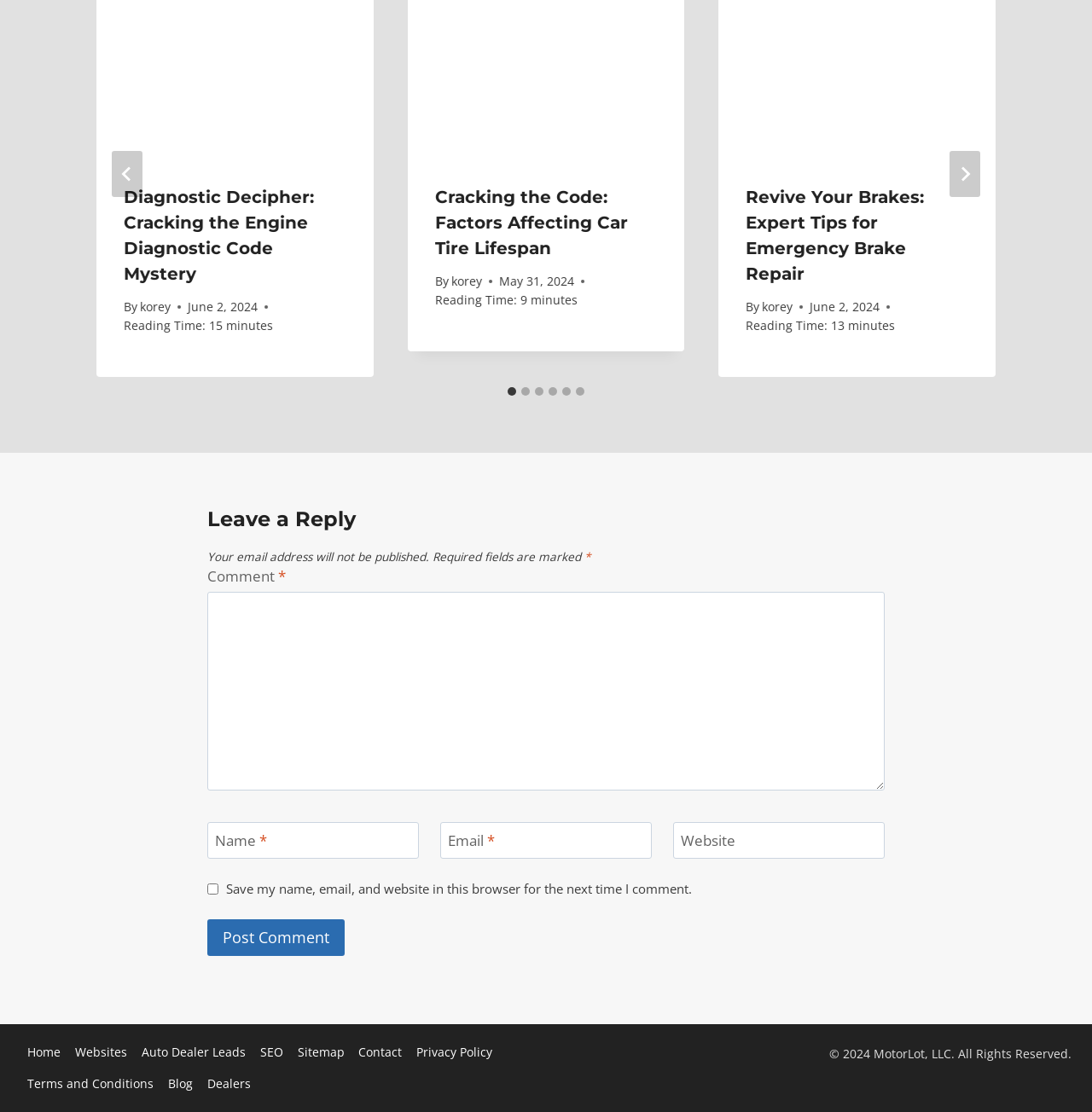Please identify the bounding box coordinates of the clickable area that will fulfill the following instruction: "Enter a comment in the 'Comment' field". The coordinates should be in the format of four float numbers between 0 and 1, i.e., [left, top, right, bottom].

[0.19, 0.532, 0.81, 0.711]